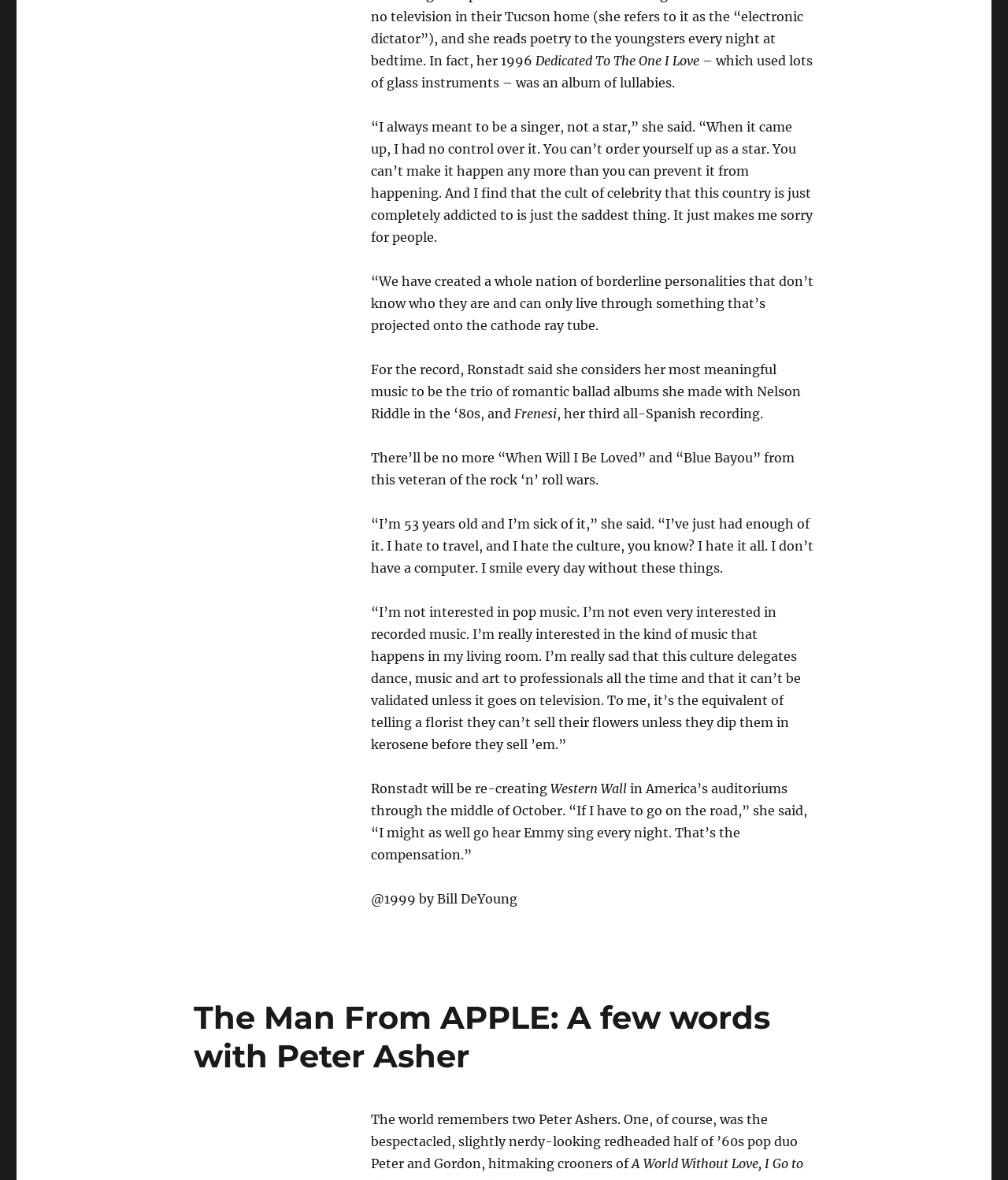Look at the image and give a detailed response to the following question: What is Linda Ronstadt's age according to the article?

The article quotes Linda Ronstadt as saying 'I'm 53 years old and I'm sick of it' when talking about her dislike of the rock 'n' roll lifestyle.